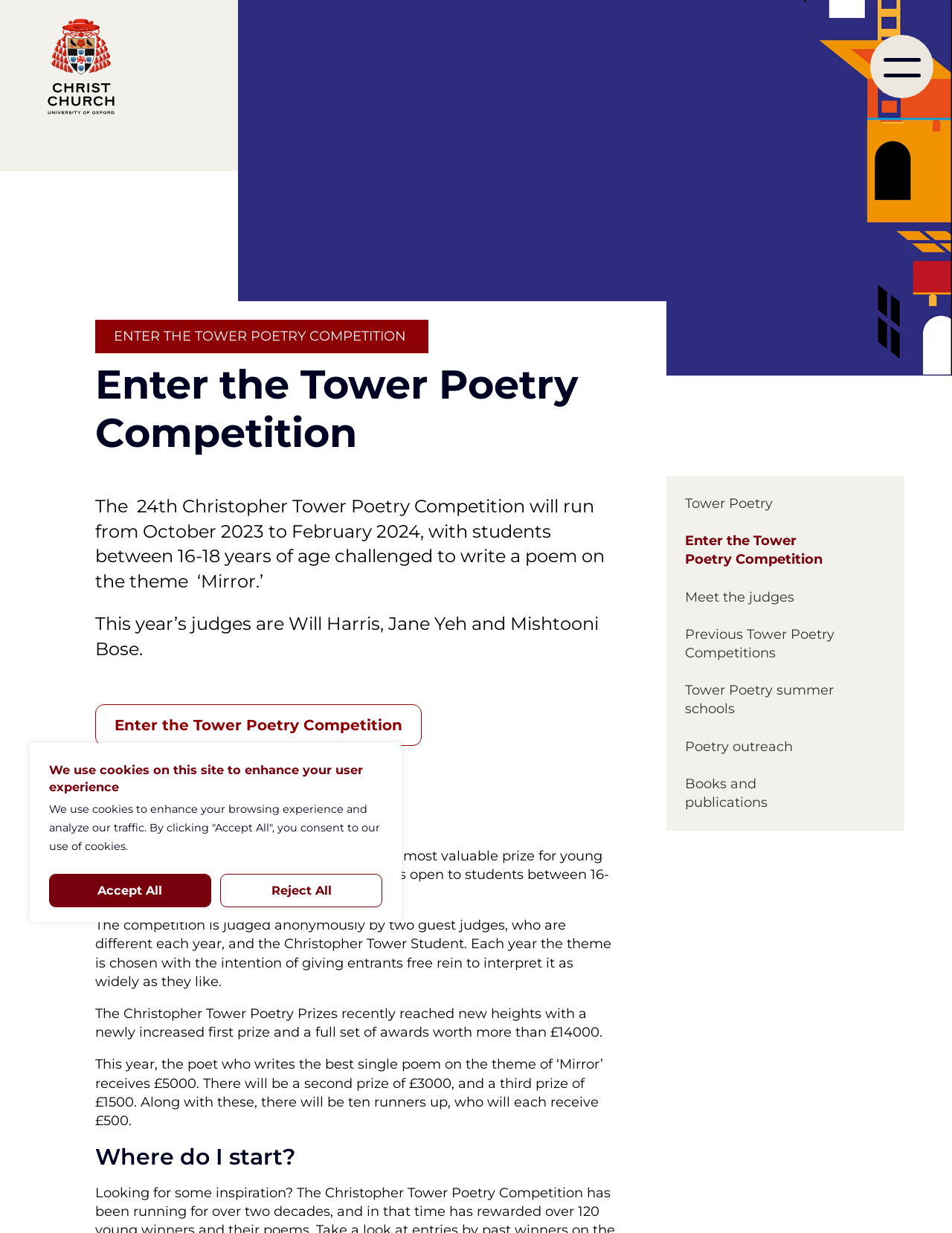Generate the text content of the main headline of the webpage.

Enter the Tower Poetry Competition